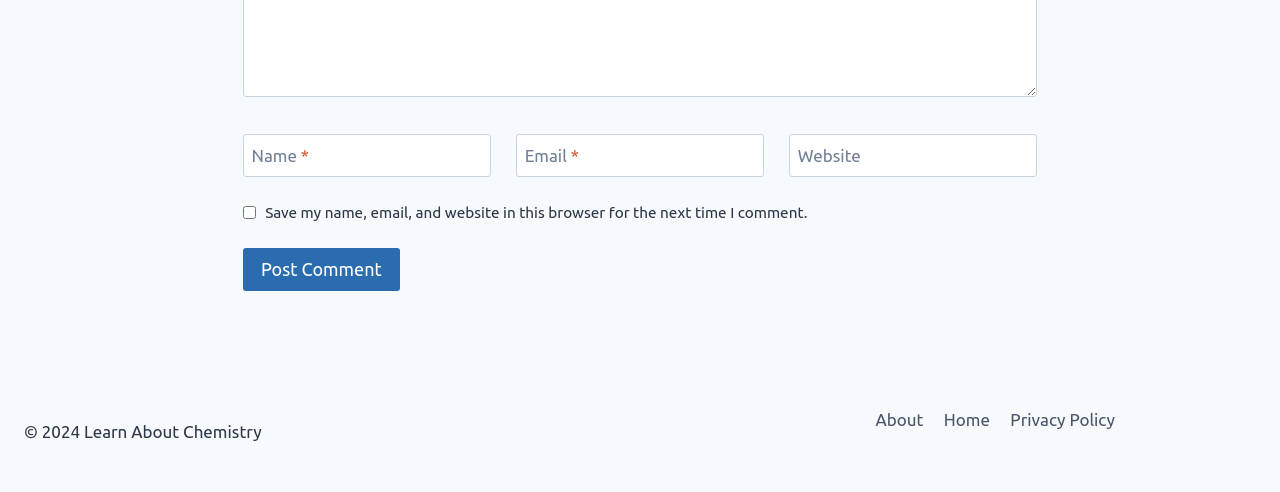What is the label of the first textbox?
Using the image, provide a concise answer in one word or a short phrase.

Name